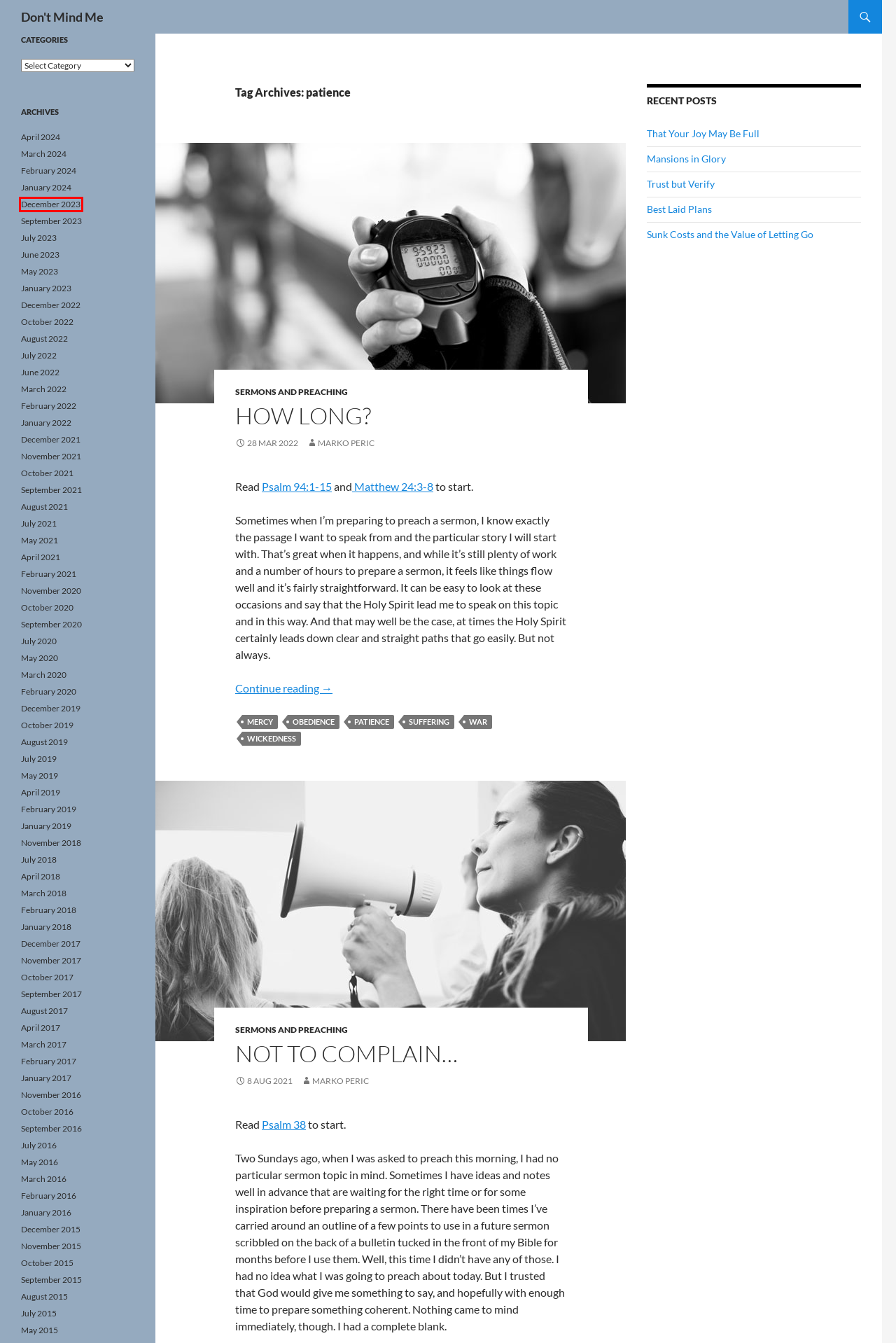Assess the screenshot of a webpage with a red bounding box and determine which webpage description most accurately matches the new page after clicking the element within the red box. Here are the options:
A. November | 2015 | Don't Mind Me
B. How Long? | Don't Mind Me
C. October | 2019 | Don't Mind Me
D. August | 2015 | Don't Mind Me
E. December | 2023 | Don't Mind Me
F. September | 2015 | Don't Mind Me
G. July | 2023 | Don't Mind Me
H. That Your Joy May Be Full | Don't Mind Me

E